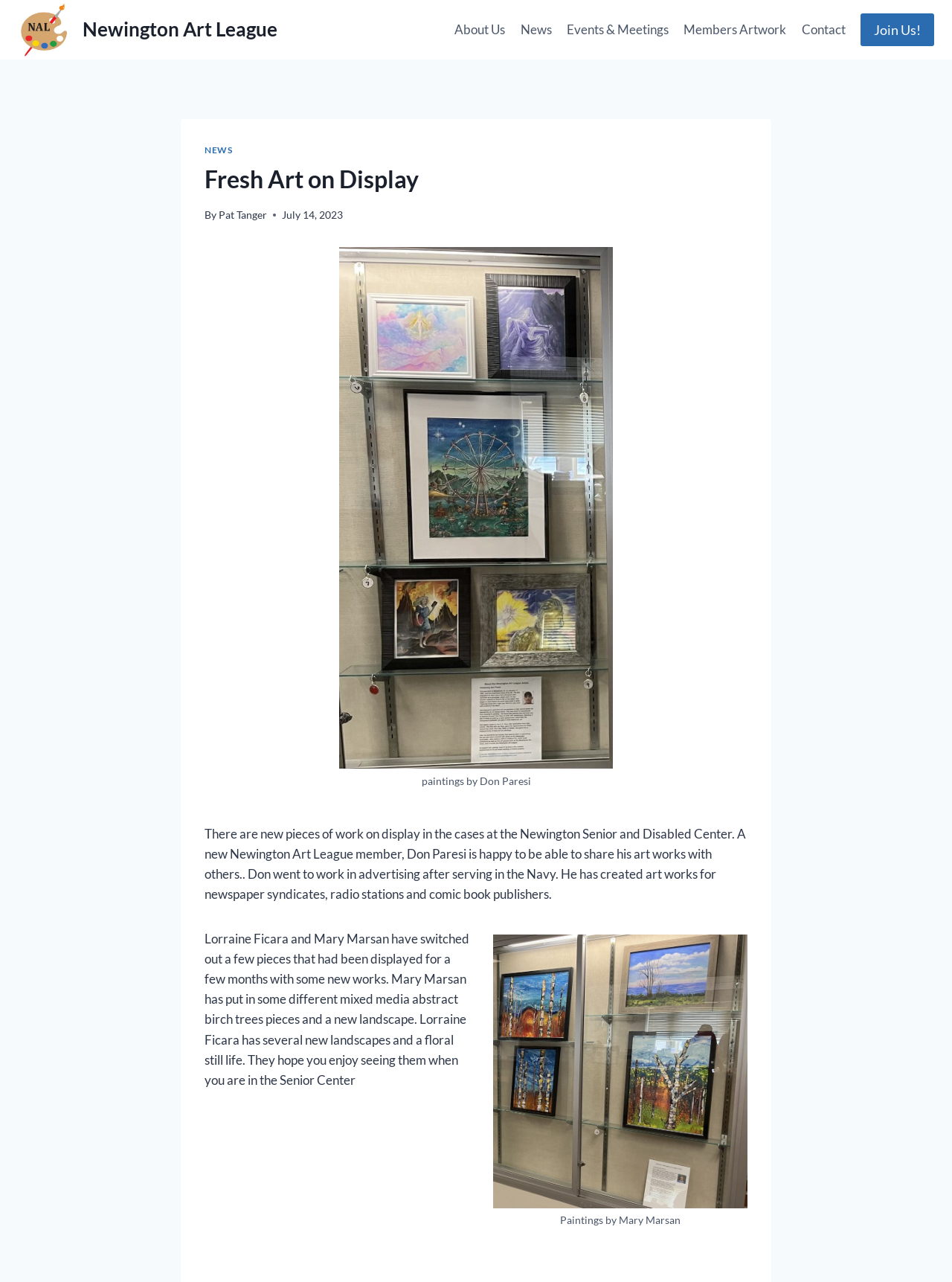Offer a thorough description of the webpage.

The webpage is about the Newington Art League, featuring fresh art on display. At the top left, there is a link to the Newington Art League's homepage, accompanied by a small image of the league's logo. Below this, a navigation menu spans across the top of the page, providing links to various sections such as "About Us", "News", "Events & Meetings", "Members Artwork", and "Contact".

On the right side of the page, a prominent link invites visitors to "Join Us!". Below this, a header section displays the title "Fresh Art on Display" in large font. The title is followed by a brief description, "By Pat Tanger", and a timestamp indicating the post was made on July 14, 2023.

The main content of the page is divided into two sections. The first section features an image of artwork by Don Paresi, accompanied by a caption describing the artist's background and the artwork on display at the Newington Senior and Disabled Center. Below the image, a paragraph provides more information about Don Paresi's art and his experience in the advertising industry.

The second section features another image, this time of artwork by Mary Marsan, with a caption describing the artist's new mixed media abstract birch trees pieces and a new landscape. Below this image, a paragraph discusses how Lorraine Ficara and Mary Marsan have updated their displayed artwork with new pieces, including landscapes and a floral still life.